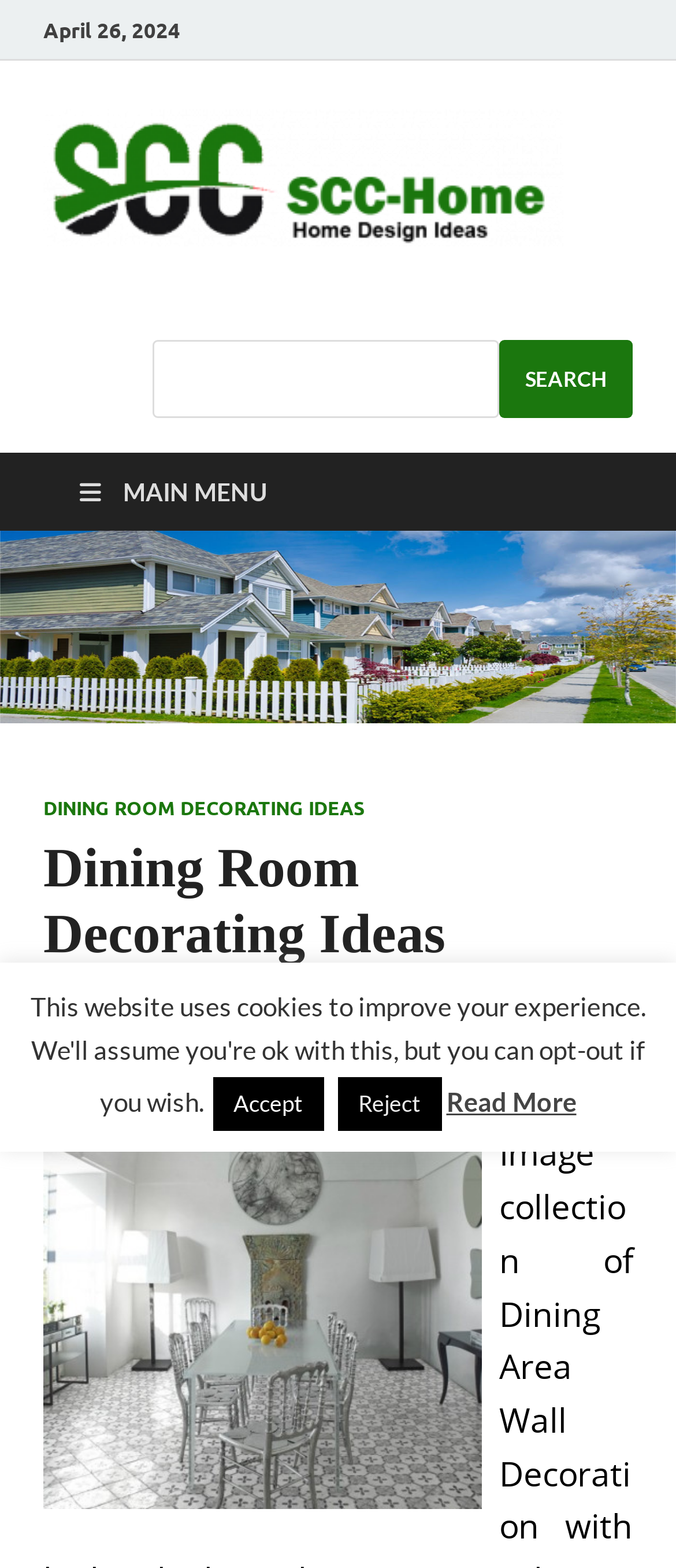Based on the image, give a detailed response to the question: What is the category of the article?

I found the category of the article by looking at the section that describes the article, where it says 'Dining Room Decorating Ideas' in a link element.